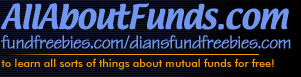What is the purpose of the URL beneath the header?
Based on the screenshot, answer the question with a single word or phrase.

Link to free resources